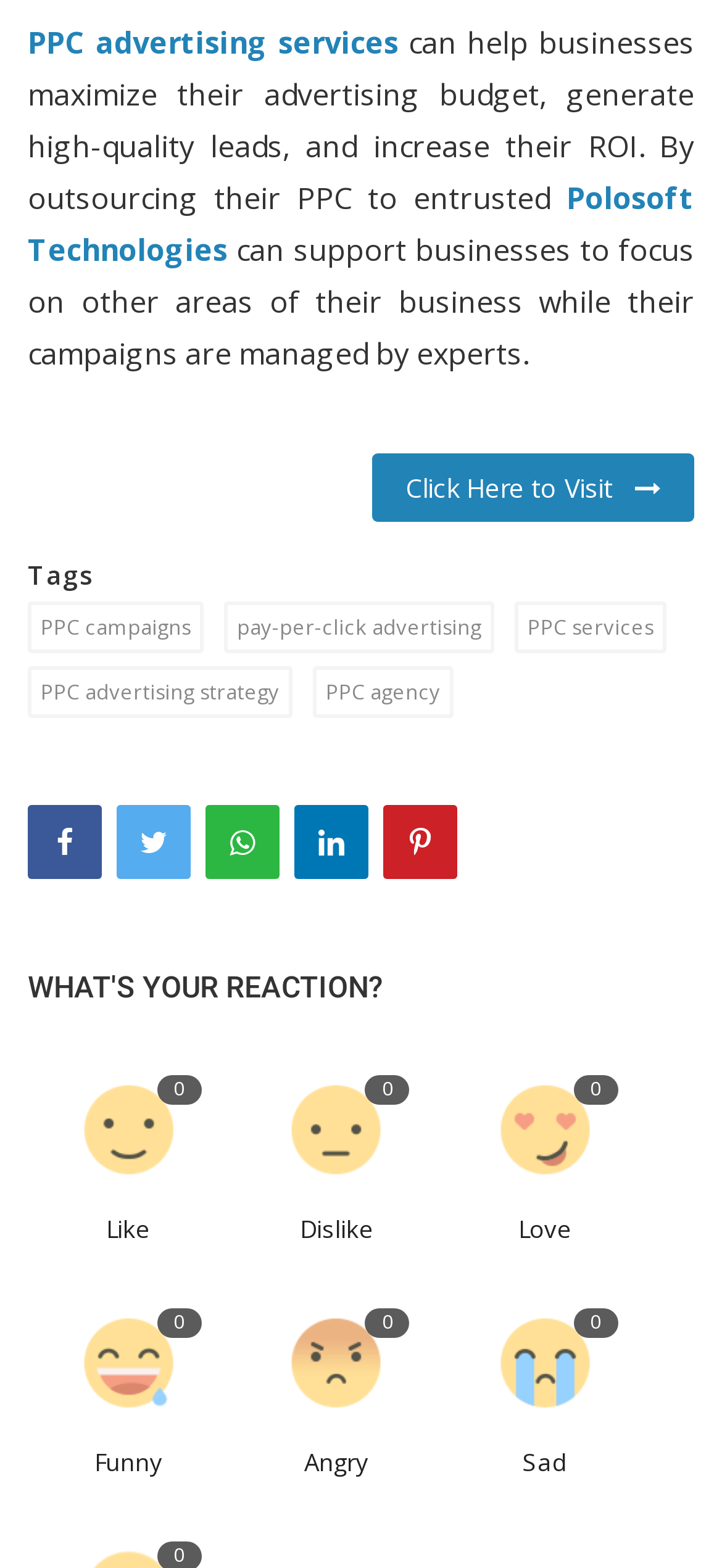Can you identify the bounding box coordinates of the clickable region needed to carry out this instruction: 'Explore PPC campaigns'? The coordinates should be four float numbers within the range of 0 to 1, stated as [left, top, right, bottom].

[0.038, 0.384, 0.282, 0.417]